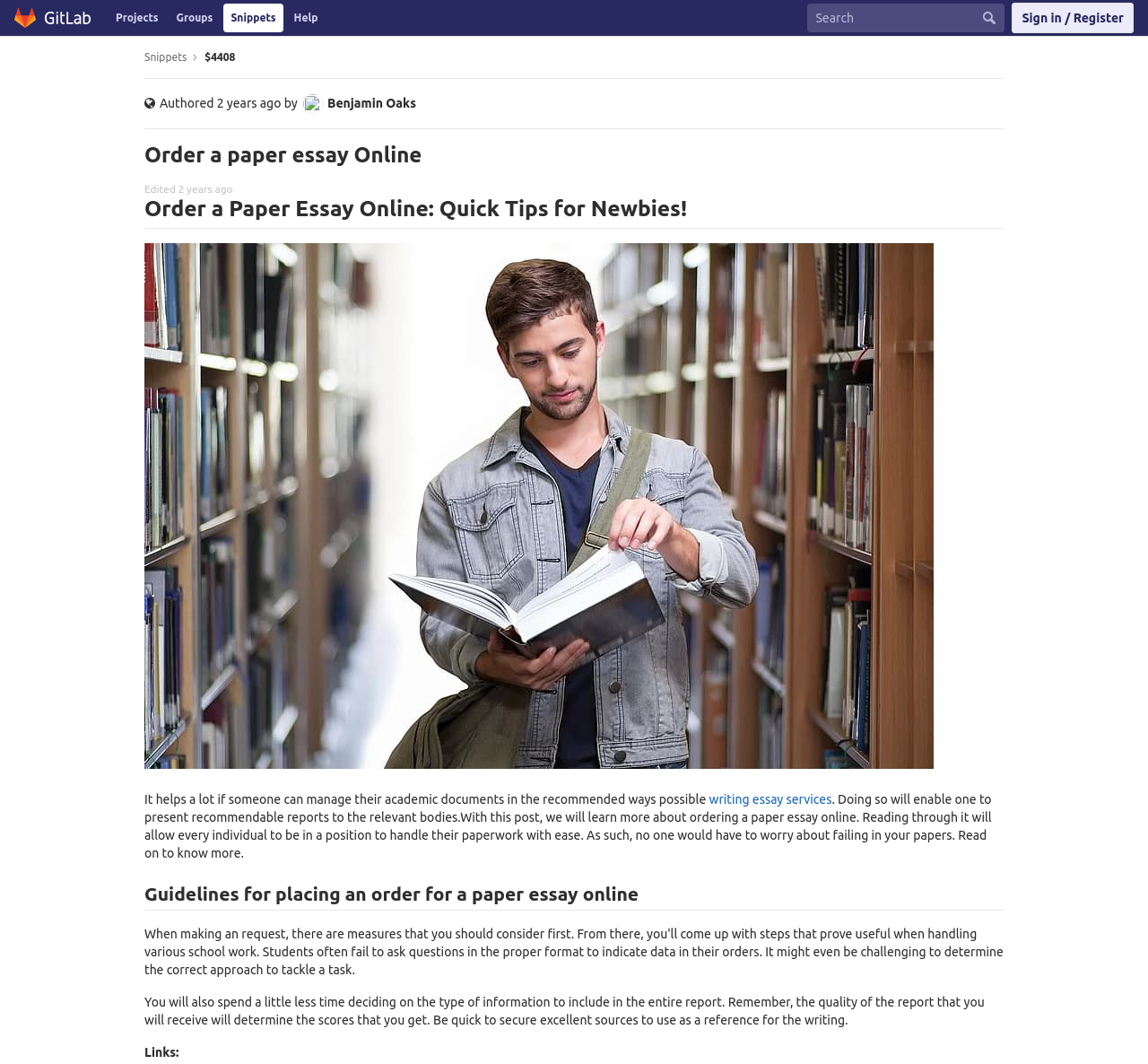Examine the image carefully and respond to the question with a detailed answer: 
Who authored the snippet?

I found the answer by examining the link element with the text 'Benjamin Oaks' which is located near the 'Authored' text, indicating that Benjamin Oaks is the author of the snippet.